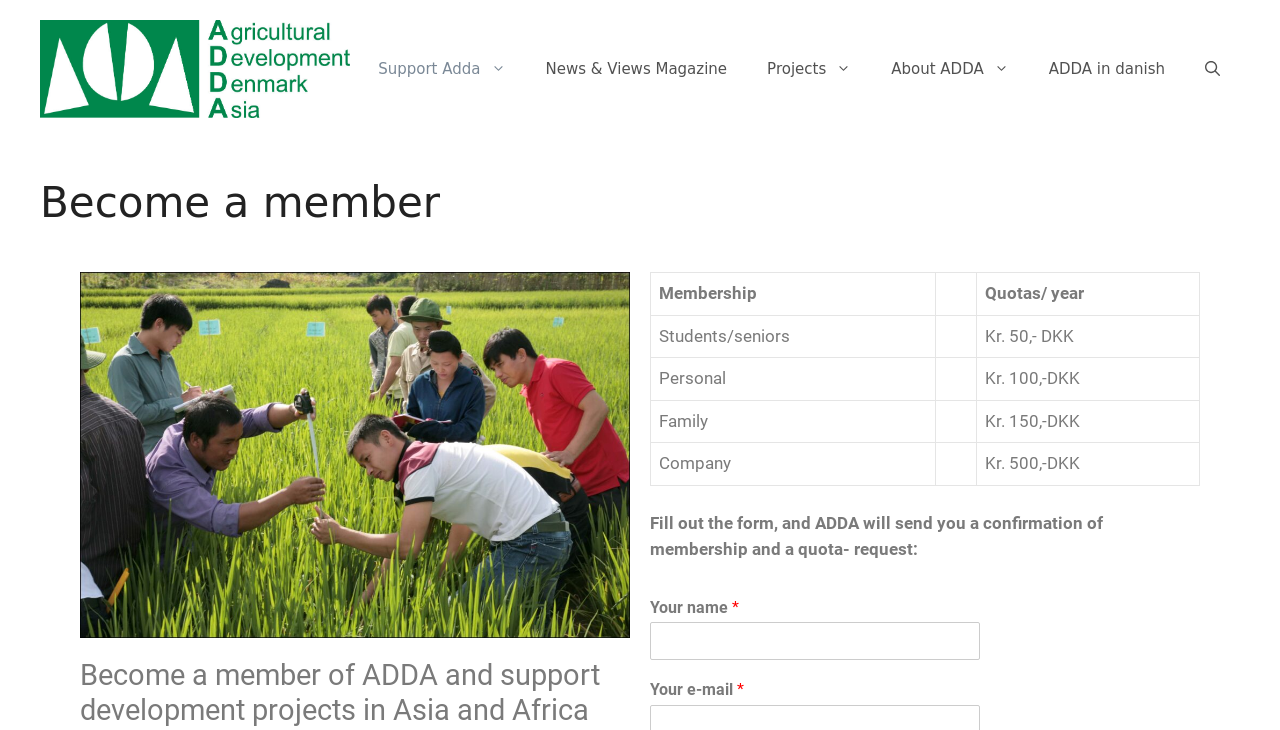Given the content of the image, can you provide a detailed answer to the question?
What are the membership quotas for students/seniors?

The membership quotas can be found in the table on the webpage, which lists different membership types and their corresponding quotas. The quota for students/seniors is Kr. 50,- DKK, as indicated in the second row of the table.